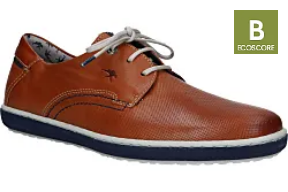What is the eco-score rating of the shoes?
Using the image, elaborate on the answer with as much detail as possible.

The eco-score rating of the shoes can be found in the caption, which indicates that the shoes have an environmentally friendly attribute with an eco-score rating of 'B'.